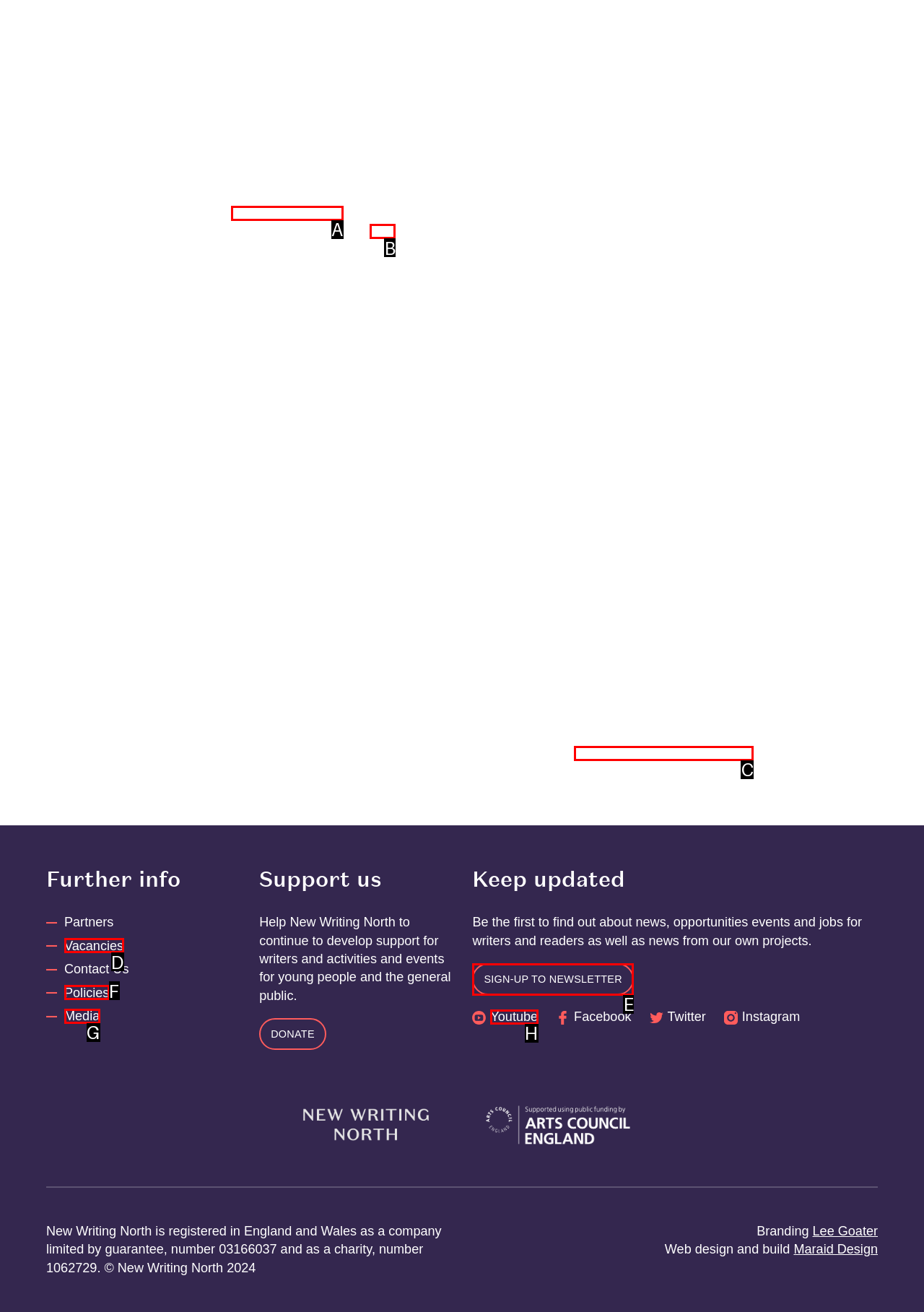Select the proper HTML element to perform the given task: read about commissioned piece by Lucie Brownlee Answer with the corresponding letter from the provided choices.

B